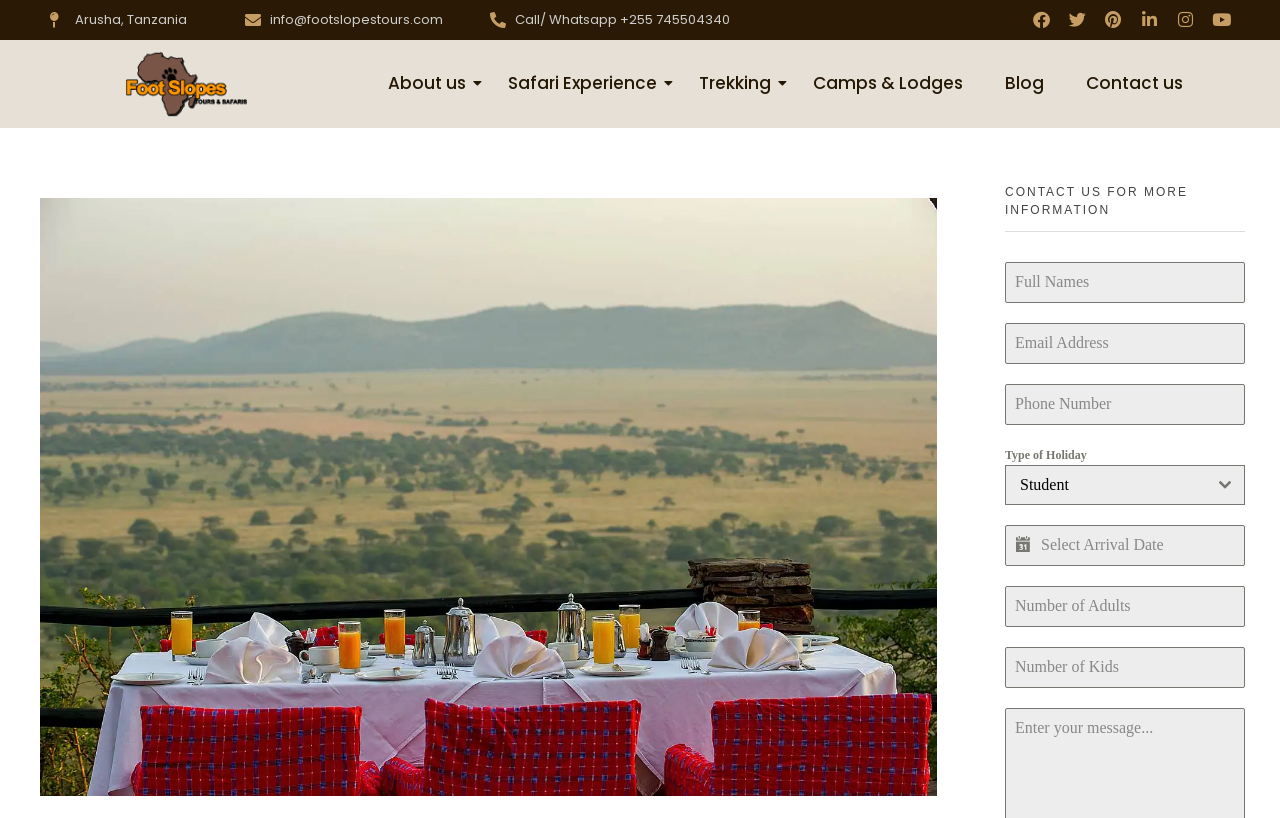Please predict the bounding box coordinates (top-left x, top-left y, bottom-right x, bottom-right y) for the UI element in the screenshot that fits the description: alt="Family Safari Tours in Tanzania"

[0.039, 0.061, 0.252, 0.144]